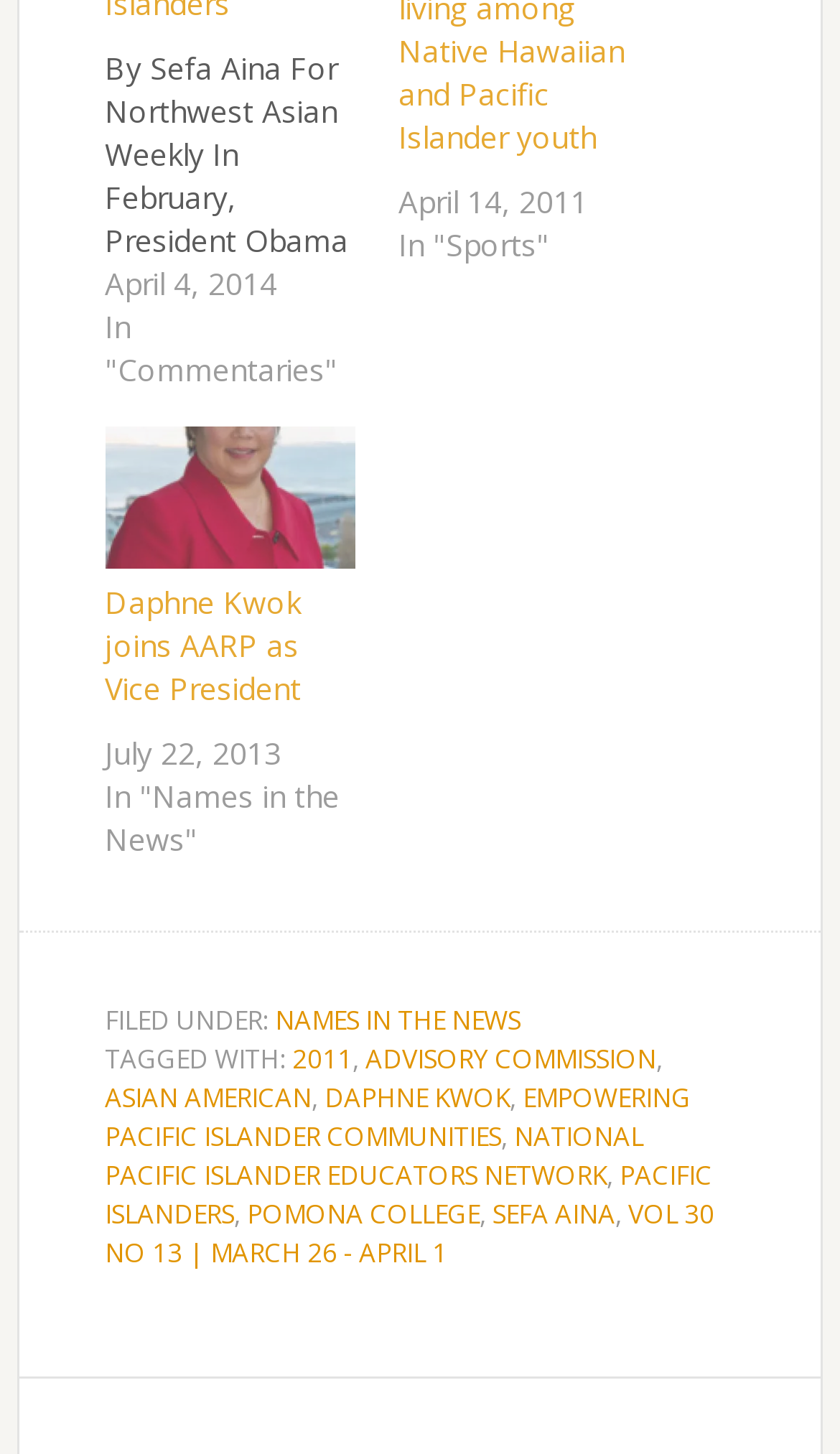Find the bounding box coordinates for the area you need to click to carry out the instruction: "Read the article about Daphne Kwok joining AARP as Vice President". The coordinates should be four float numbers between 0 and 1, indicated as [left, top, right, bottom].

[0.125, 0.4, 0.423, 0.489]